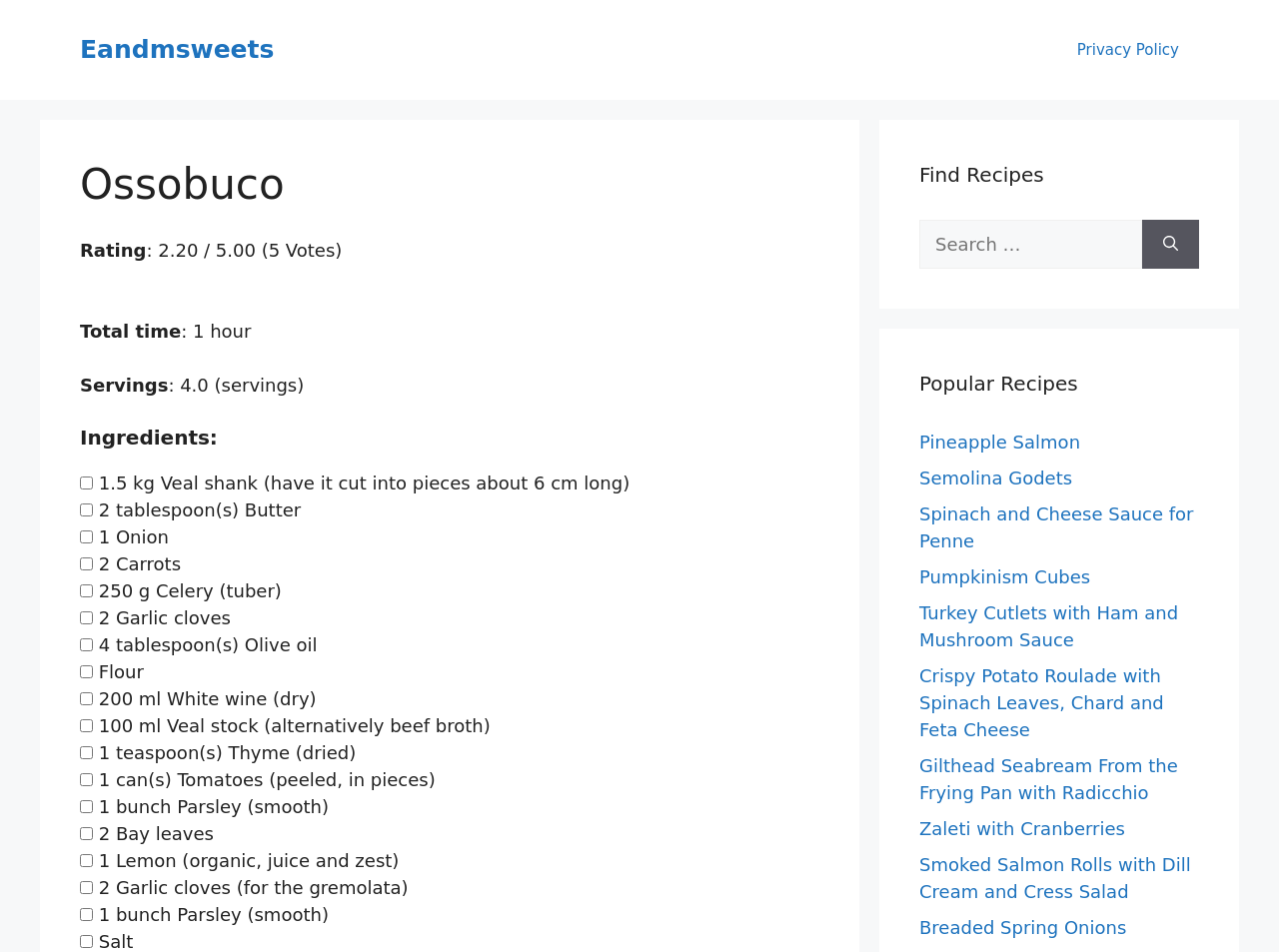Please identify the bounding box coordinates of the element I should click to complete this instruction: 'Click the 'Pineapple Salmon' recipe link'. The coordinates should be given as four float numbers between 0 and 1, like this: [left, top, right, bottom].

[0.719, 0.453, 0.845, 0.475]